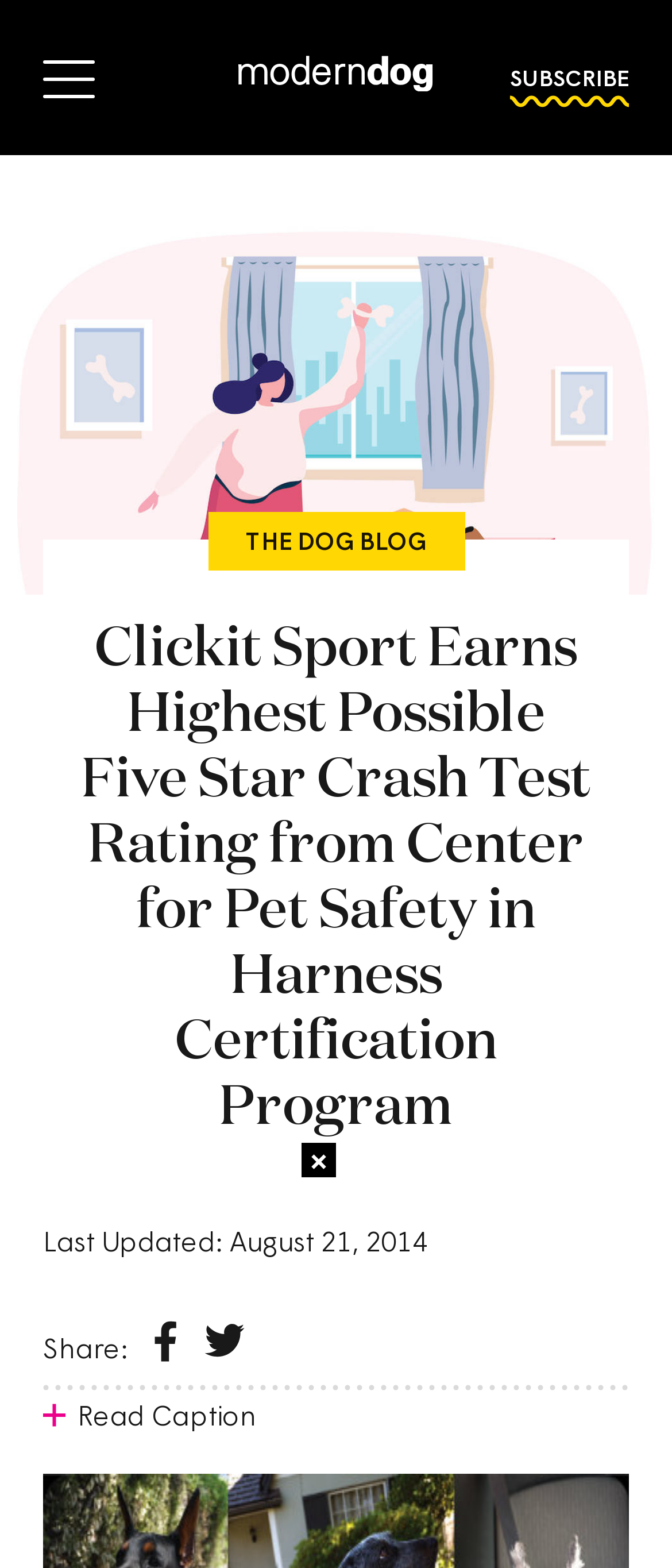Identify the bounding box for the given UI element using the description provided. Coordinates should be in the format (top-left x, top-left y, bottom-right x, bottom-right y) and must be between 0 and 1. Here is the description: The Dog Blog

[0.309, 0.326, 0.691, 0.364]